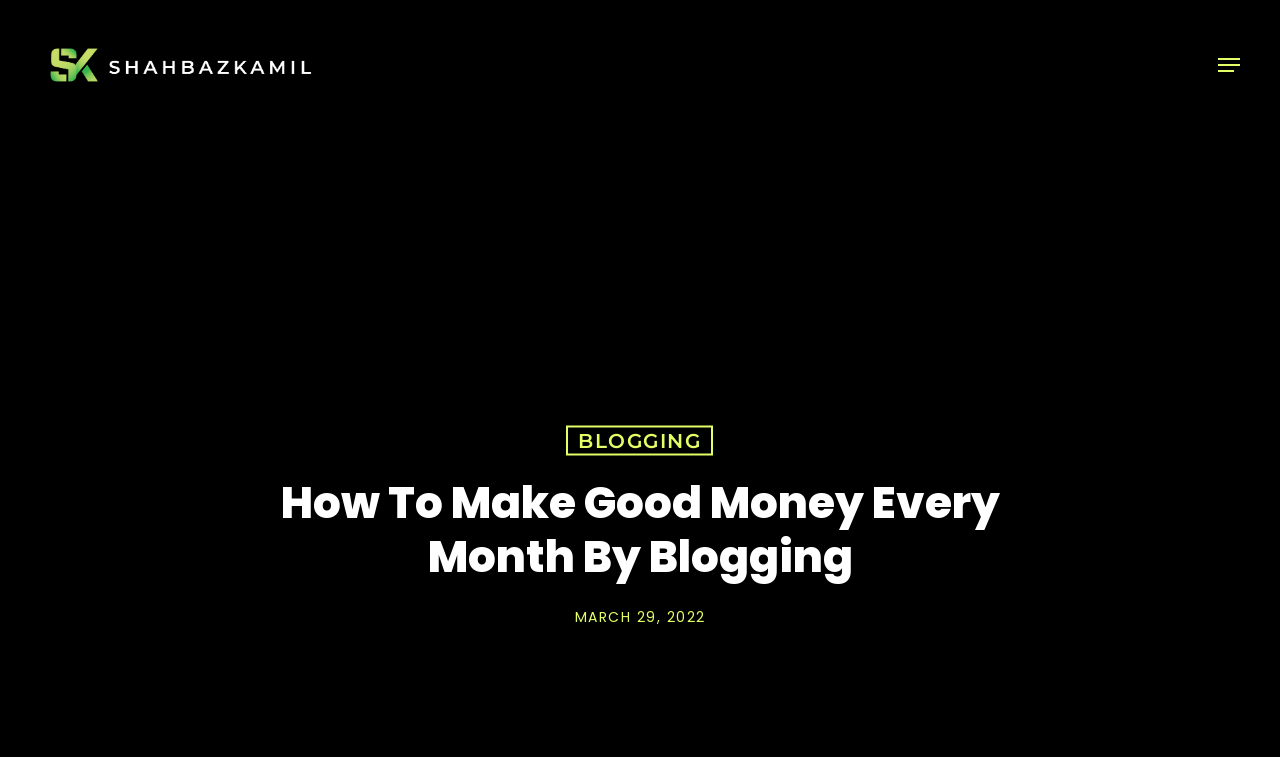Answer the question in one word or a short phrase:
What is the date of the blog post?

MARCH 29, 2022